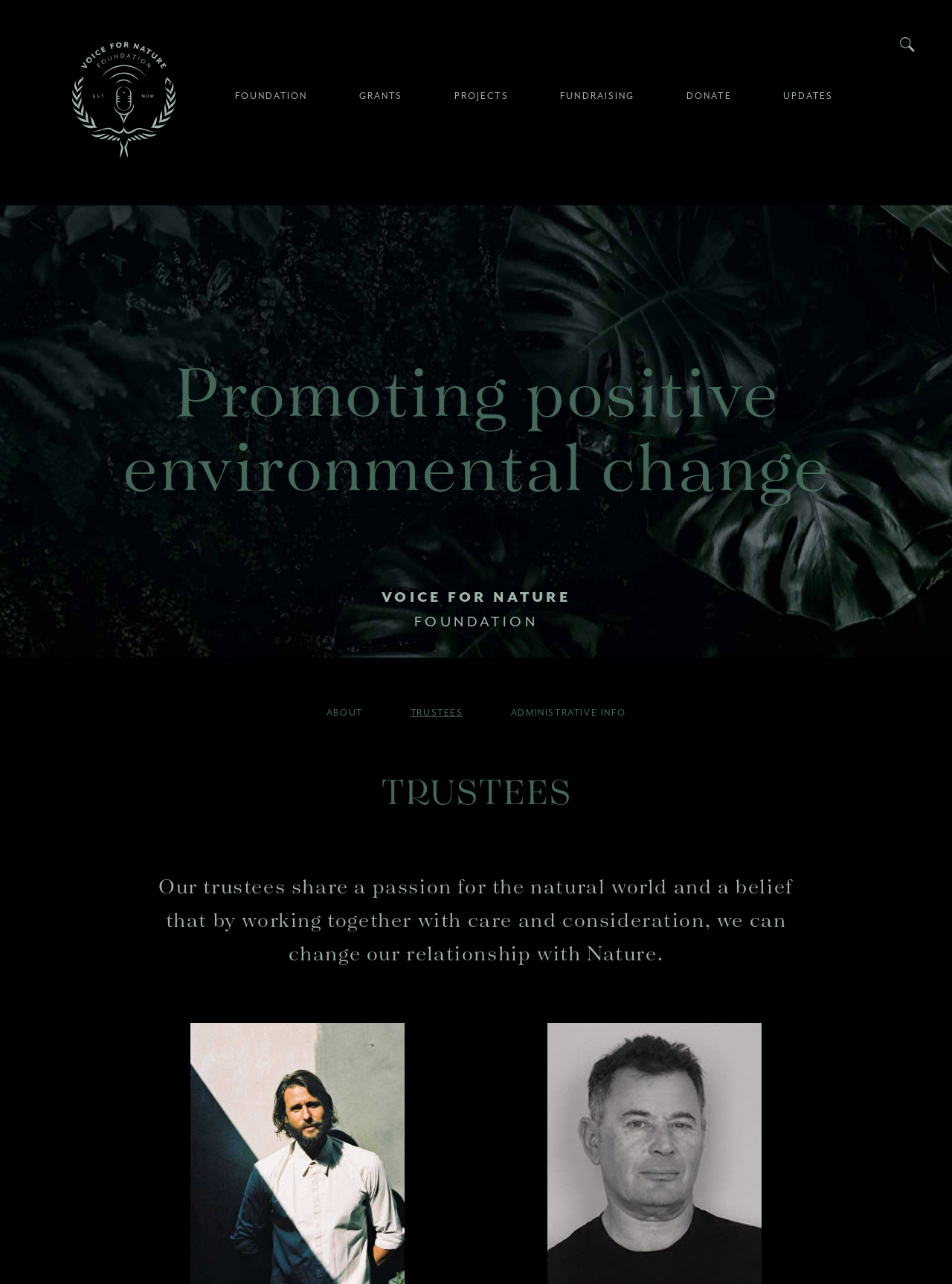Generate a comprehensive description of the webpage content.

The webpage is about the Voice for Nature Foundation, with a prominent link to the foundation's name at the top left corner. Below this, there are six horizontal tabs labeled "FOUNDATION", "GRANTS", "PROJECTS", "FUNDRAISING", "DONATE", and "UPDATES", spanning across the top of the page. 

On the top right corner, there is a search link. Below the tabs, there is a heading that reads "Promoting positive environmental change". Underneath this heading, the text "VOICE FOR NATURE FOUNDATION" is displayed prominently. 

To the left of this text, there are three vertical links labeled "ABOUT", "TRUSTEES", and "ADMINISTRATIVE INFO". The "TRUSTEES" link is highlighted, indicating that this is the current page. 

Below these links, there is a heading that reads "TRUSTEES" in a larger font. Underneath this heading, a paragraph of text describes the foundation's trustees, stating that they share a passion for the natural world and believe in working together to change their relationship with Nature.